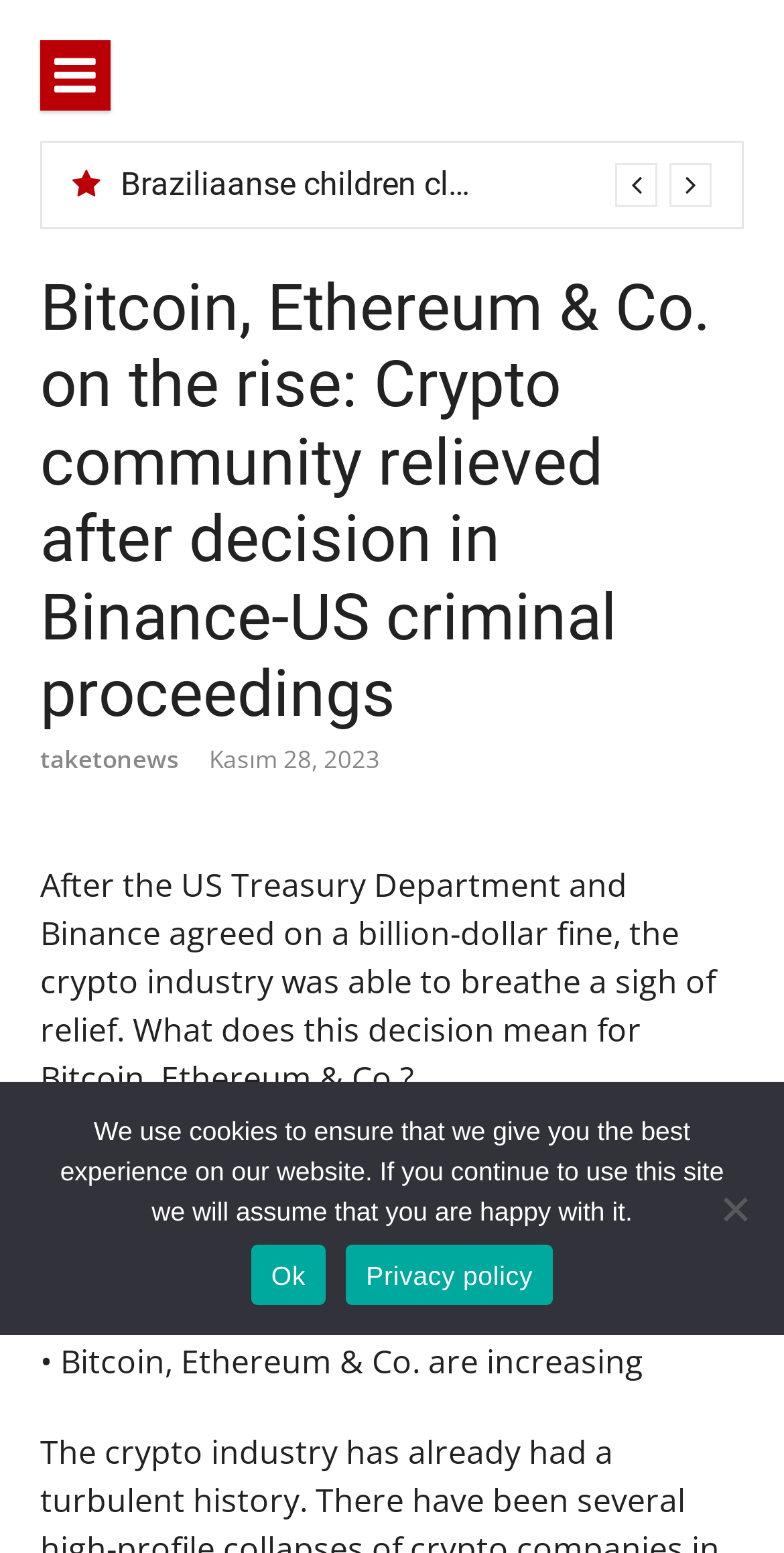Using the provided description: "taketonews", find the bounding box coordinates of the corresponding UI element. The output should be four float numbers between 0 and 1, in the format [left, top, right, bottom].

[0.051, 0.478, 0.228, 0.5]